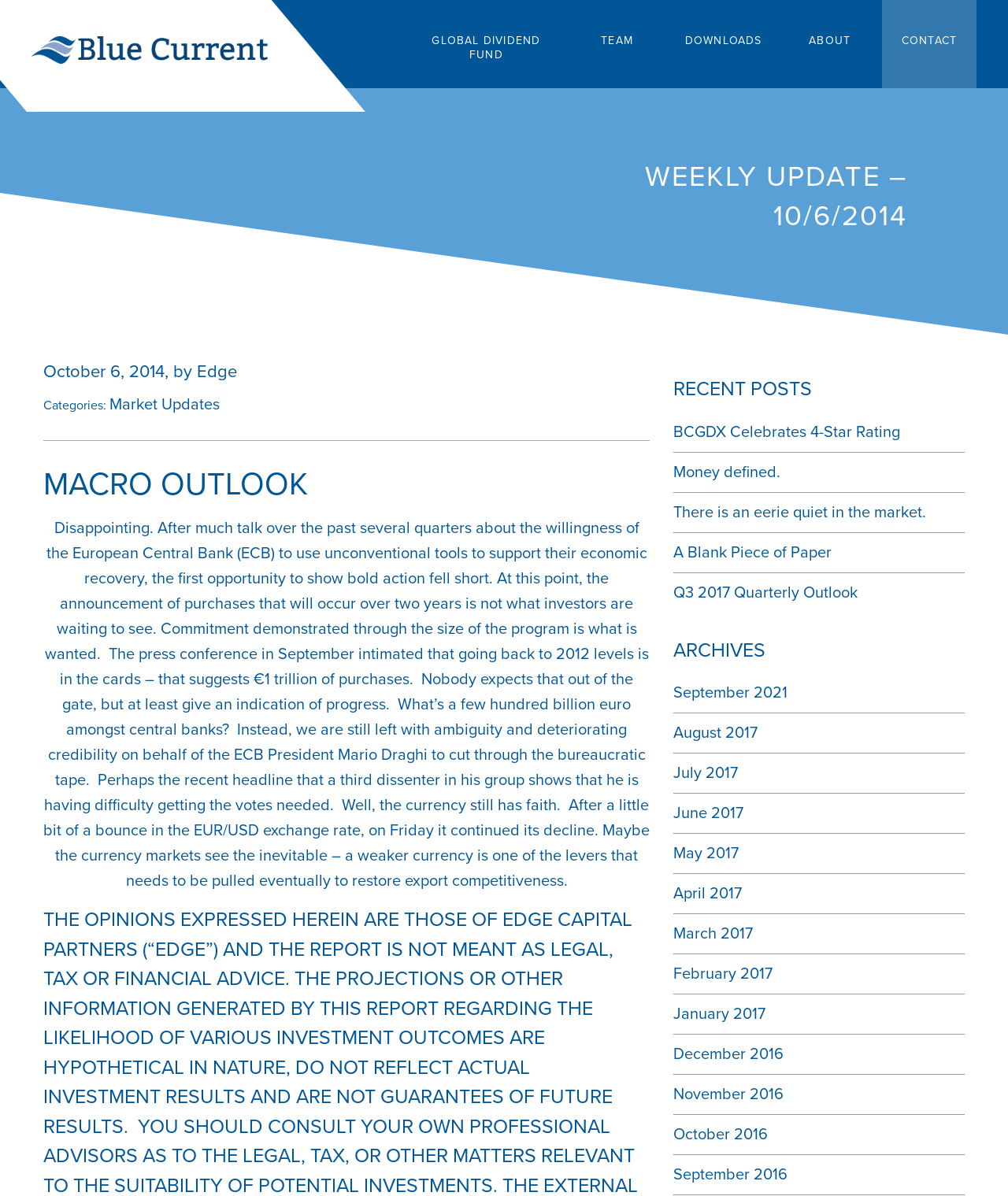Pinpoint the bounding box coordinates of the element you need to click to execute the following instruction: "View the RECENT POSTS". The bounding box should be represented by four float numbers between 0 and 1, in the format [left, top, right, bottom].

[0.668, 0.313, 0.957, 0.338]